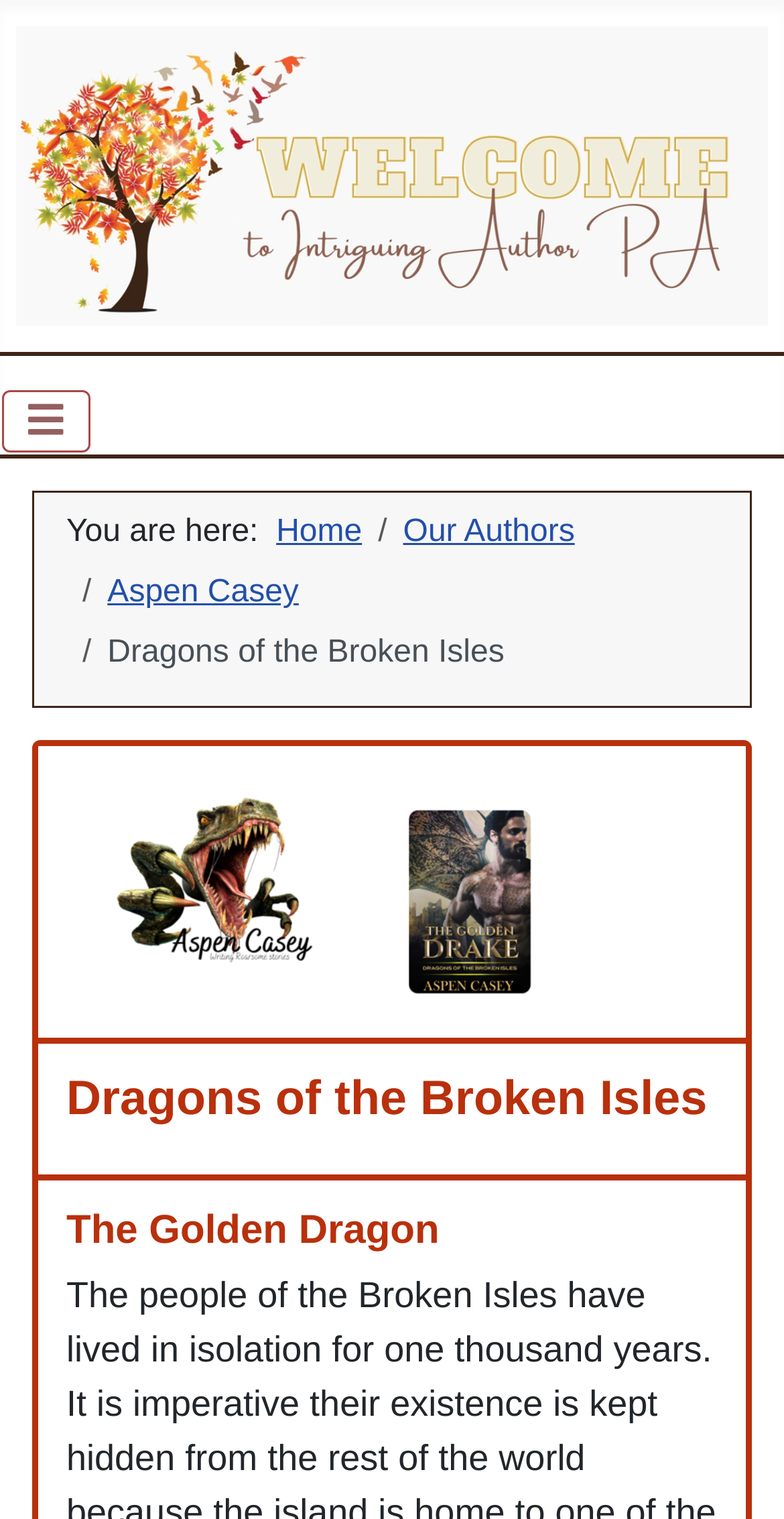Based on the element description, predict the bounding box coordinates (top-left x, top-left y, bottom-right x, bottom-right y) for the UI element in the screenshot: aria-label="Toggle Navigation"

[0.003, 0.257, 0.115, 0.298]